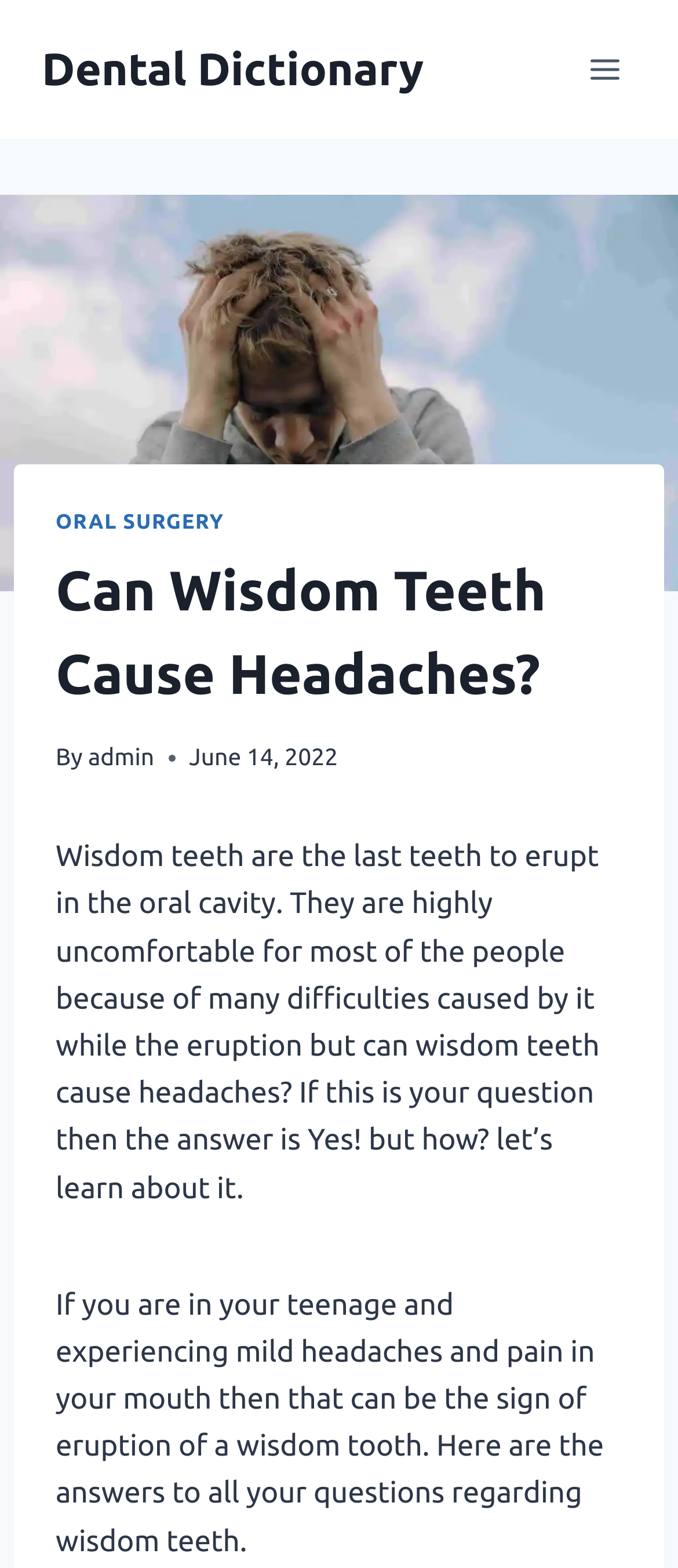Bounding box coordinates are to be given in the format (top-left x, top-left y, bottom-right x, bottom-right y). All values must be floating point numbers between 0 and 1. Provide the bounding box coordinate for the UI element described as: admin

[0.13, 0.474, 0.228, 0.492]